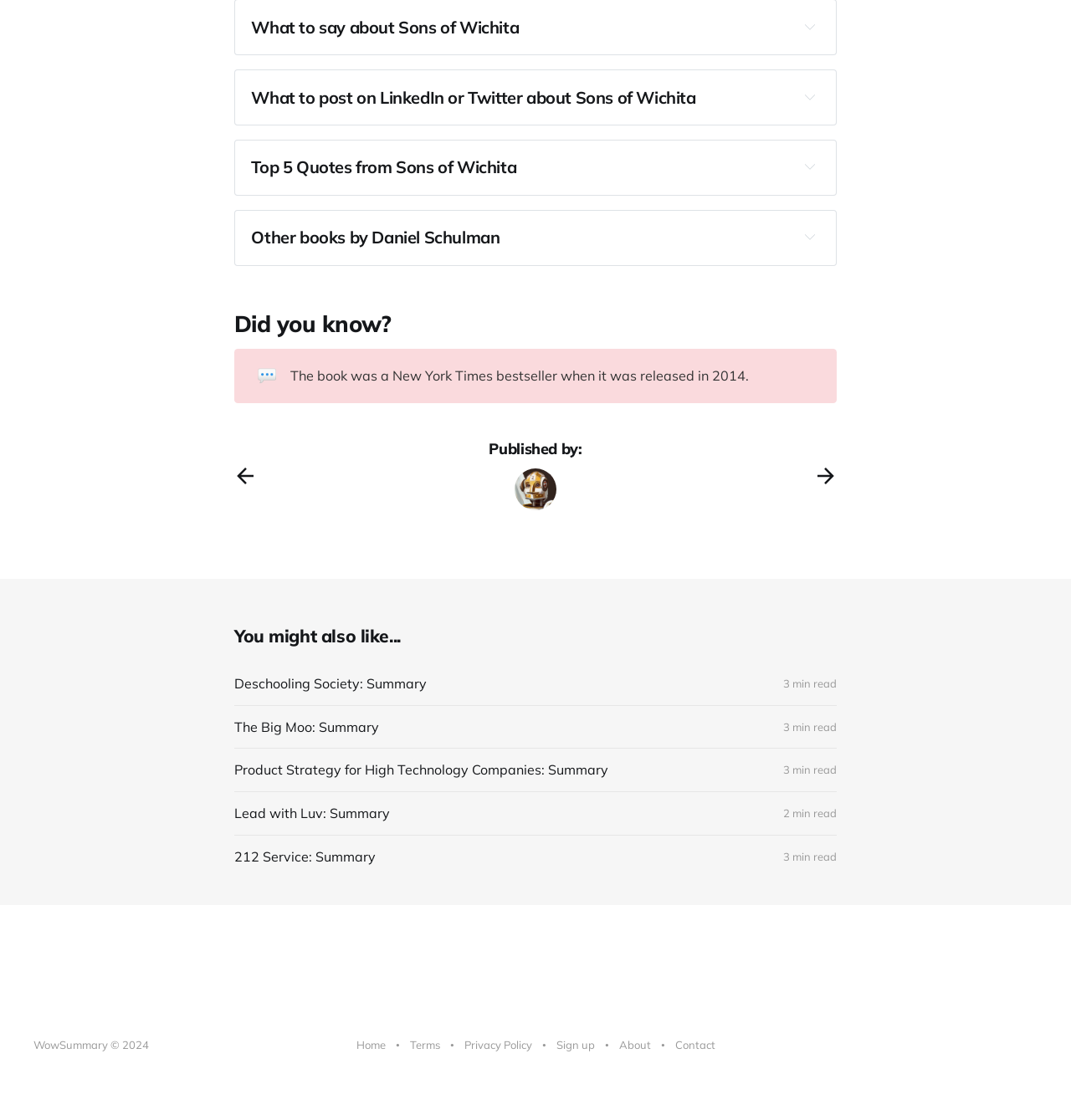Give a one-word or one-phrase response to the question: 
What is the purpose of the 'What to post on LinkedIn or Twitter' section?

Social media sharing